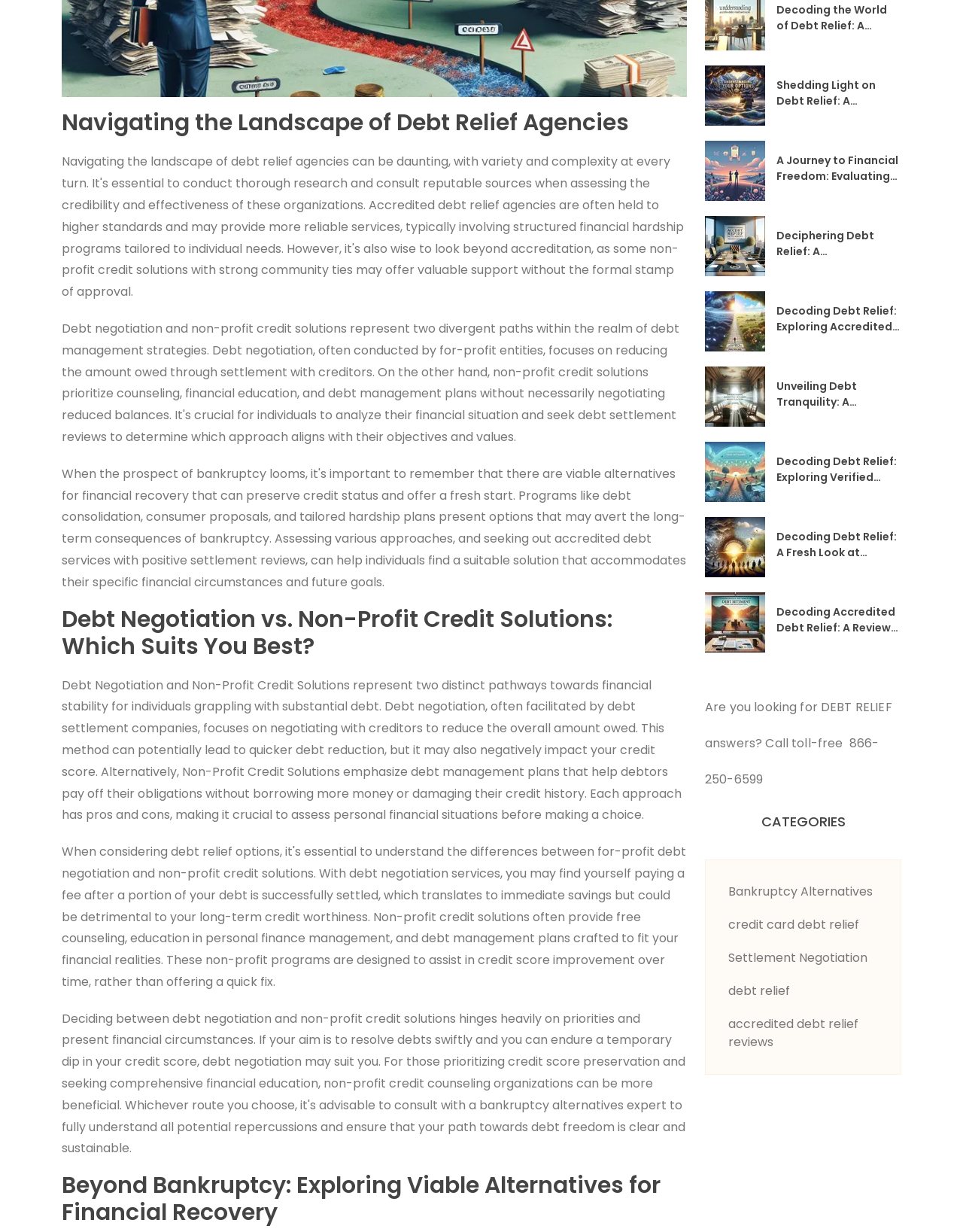Ascertain the bounding box coordinates for the UI element detailed here: "debt relief". The coordinates should be provided as [left, top, right, bottom] with each value being a float between 0 and 1.

[0.756, 0.797, 0.912, 0.812]